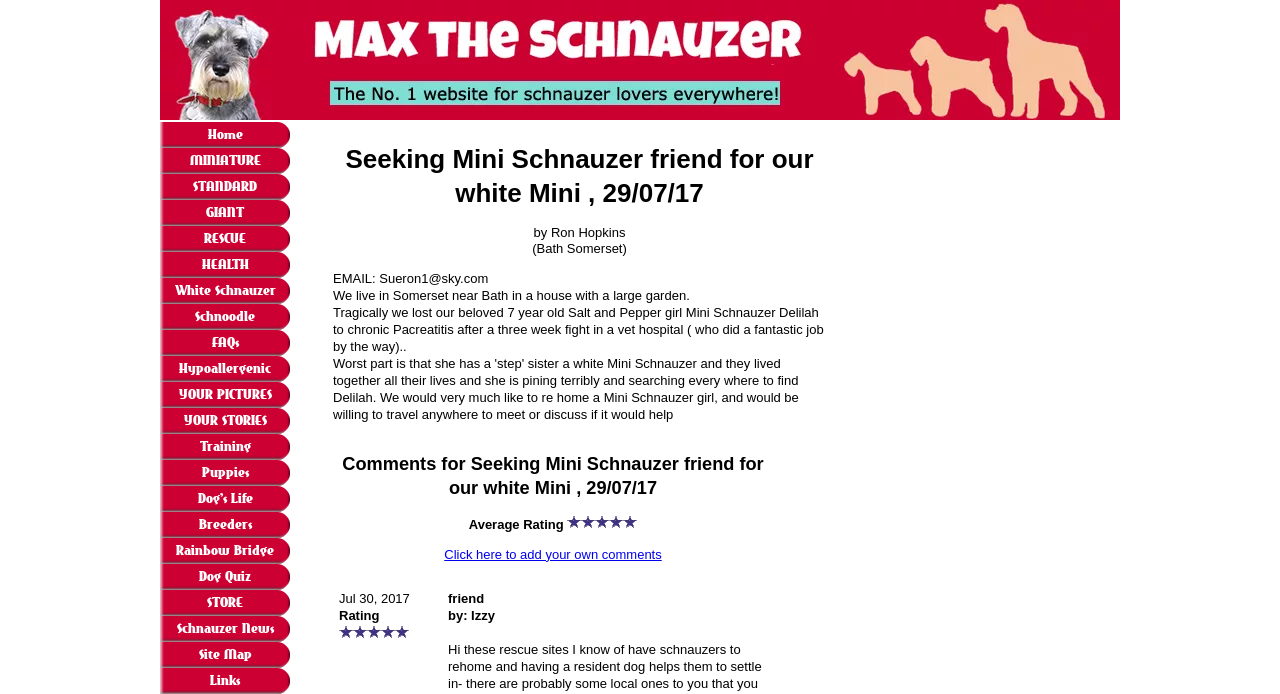How many stars are shown in the comments section?
Using the screenshot, give a one-word or short phrase answer.

5